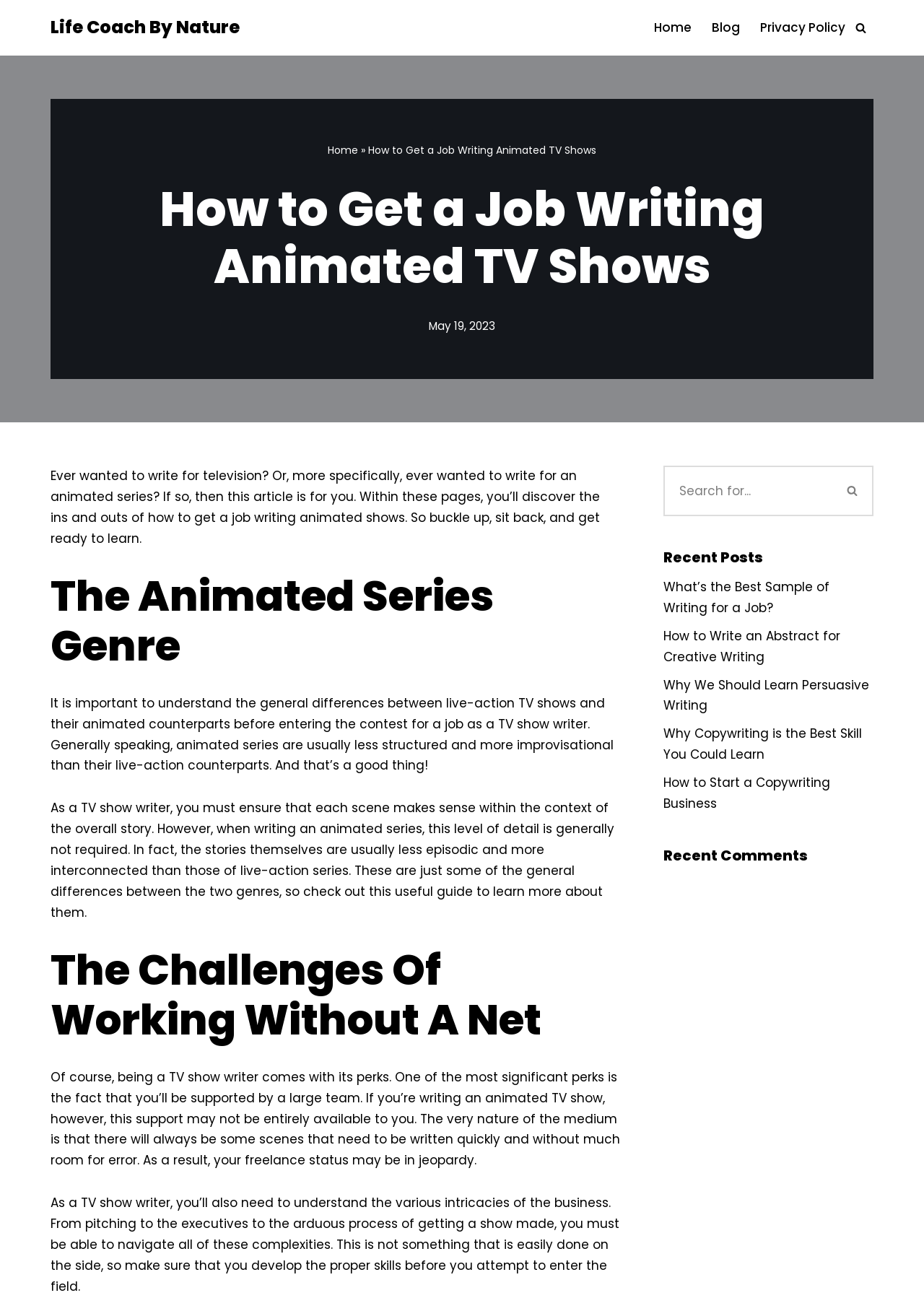Please find the bounding box coordinates of the clickable region needed to complete the following instruction: "Click the 'Home' link at the top". The bounding box coordinates must consist of four float numbers between 0 and 1, i.e., [left, top, right, bottom].

[0.708, 0.014, 0.748, 0.029]